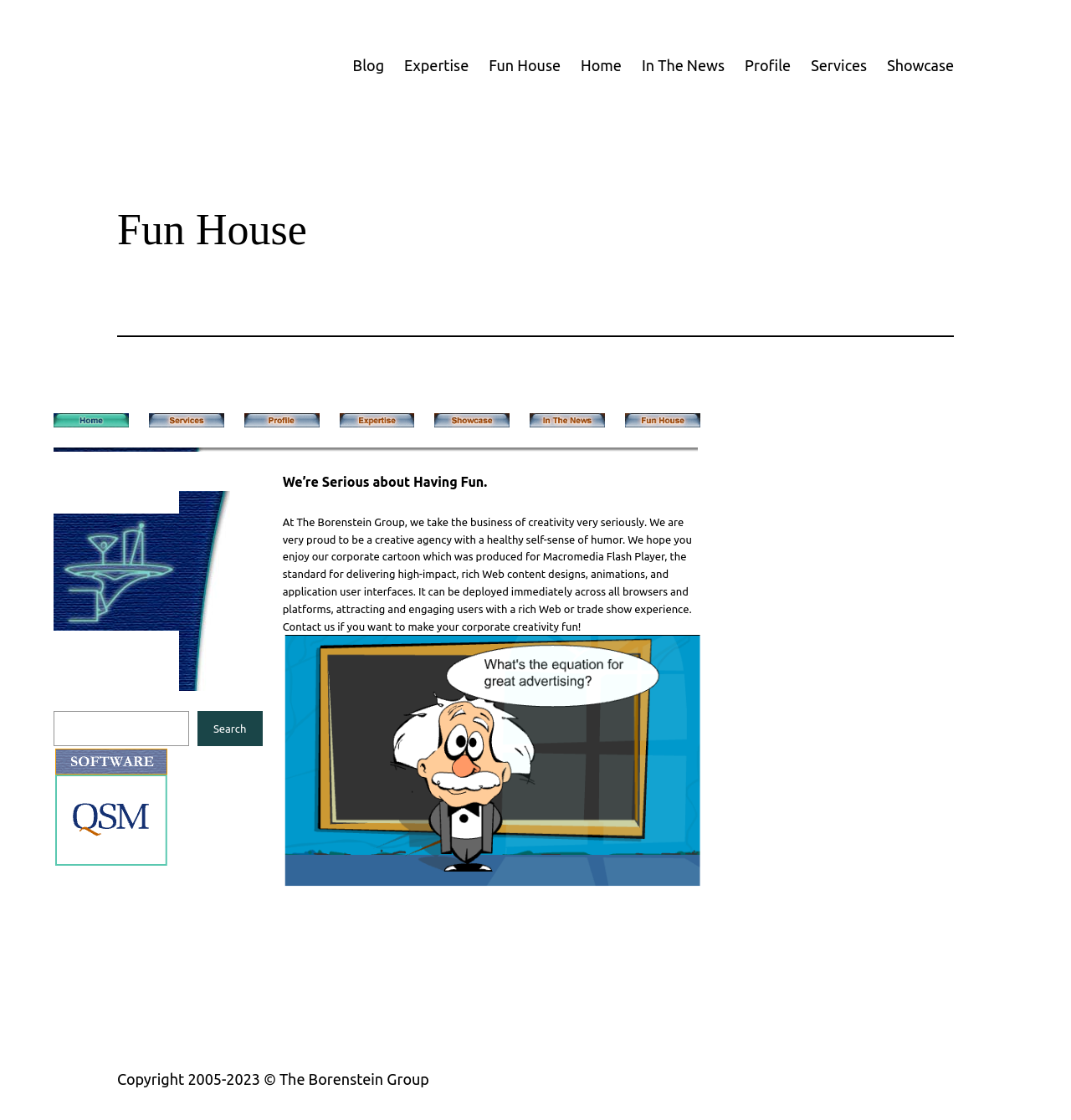Please mark the clickable region by giving the bounding box coordinates needed to complete this instruction: "Click the 'Home' link".

[0.542, 0.048, 0.58, 0.069]